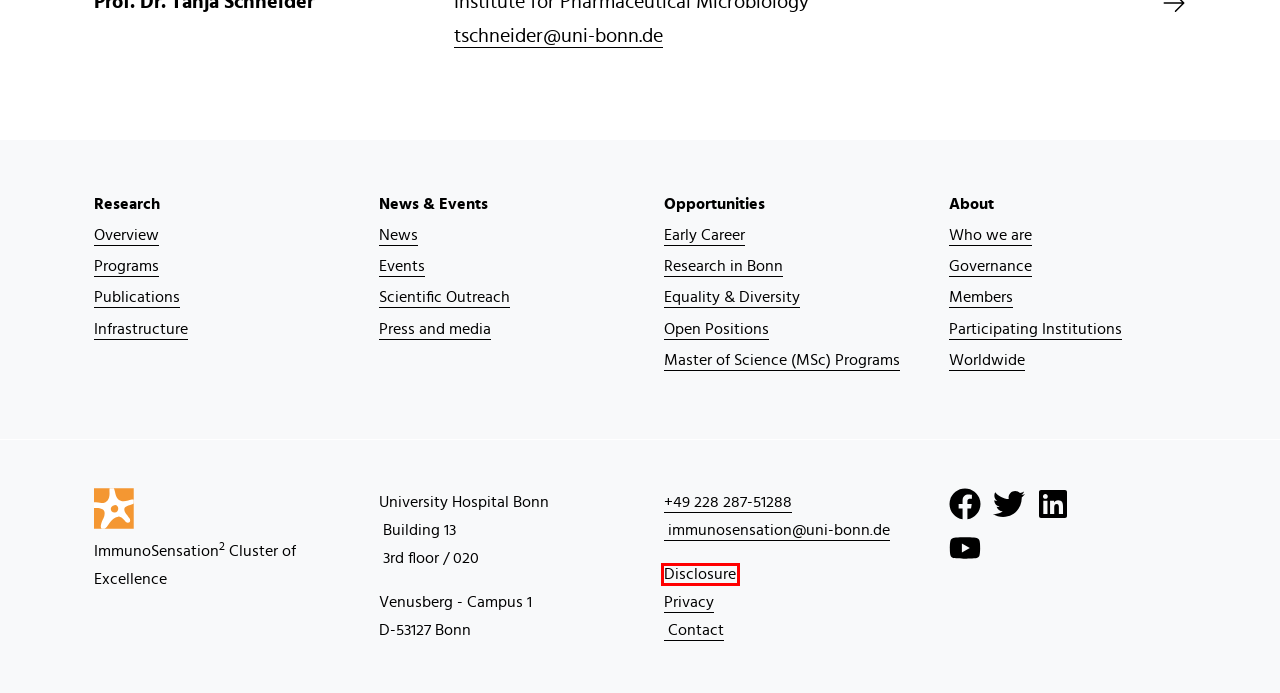You are given a screenshot of a webpage with a red rectangle bounding box. Choose the best webpage description that matches the new webpage after clicking the element in the bounding box. Here are the candidates:
A. Privacy policy
B. ImmunoSensation Worldwide
C. Legal Disclosure
D. Equality & Diversity
E. News
F. Events
G. Open Positions
H. Overview

C